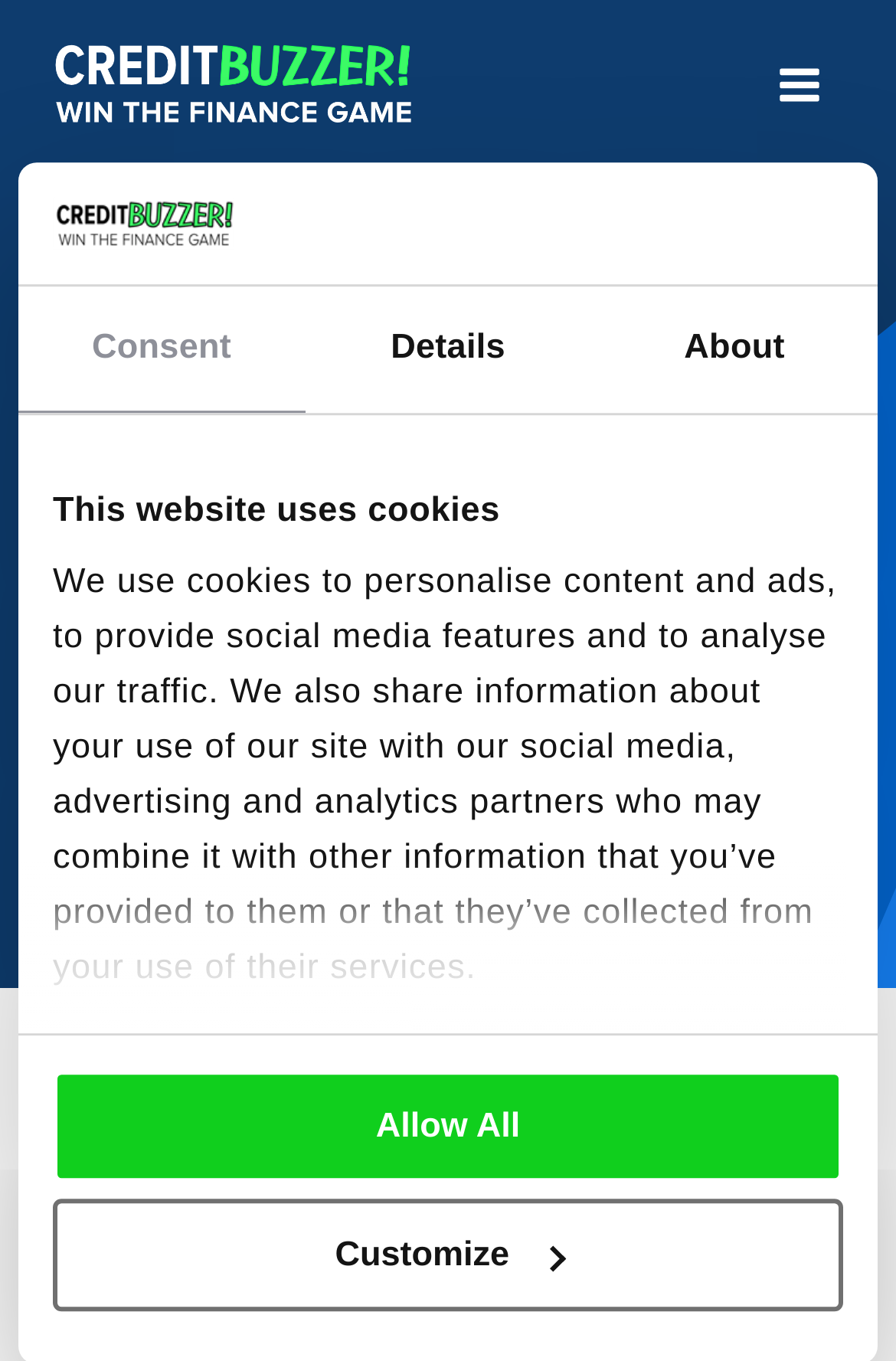Present a detailed account of what is displayed on the webpage.

The webpage is about secured credit cards, with the title "What Is A Secured Credit Card" prominently displayed. At the top left corner, there is a logo image. Below the logo, there is a horizontal tab list with three tabs: "Consent", "Details", and "About". The "Consent" tab is currently selected.

In the main content area, there is a tab panel related to consent, which takes up most of the page. It contains a block of text explaining the website's use of cookies, including a heading "This website uses cookies". The text also mentions the website's partners and how they use the collected information.

Below the consent text, there are two buttons: "Customize" and "Allow All". These buttons are likely related to managing cookie preferences.

At the top right corner, there is a link to "CreditBuzzer", which is likely the website's name or a navigation link. Next to it, there is a "Main Menu" button with an expandable menu, accompanied by a small image.

The webpage also has a heading "What Is A Secured Credit Card" near the top, followed by a static text indicating the last update date and author, "CreditBuzzer".